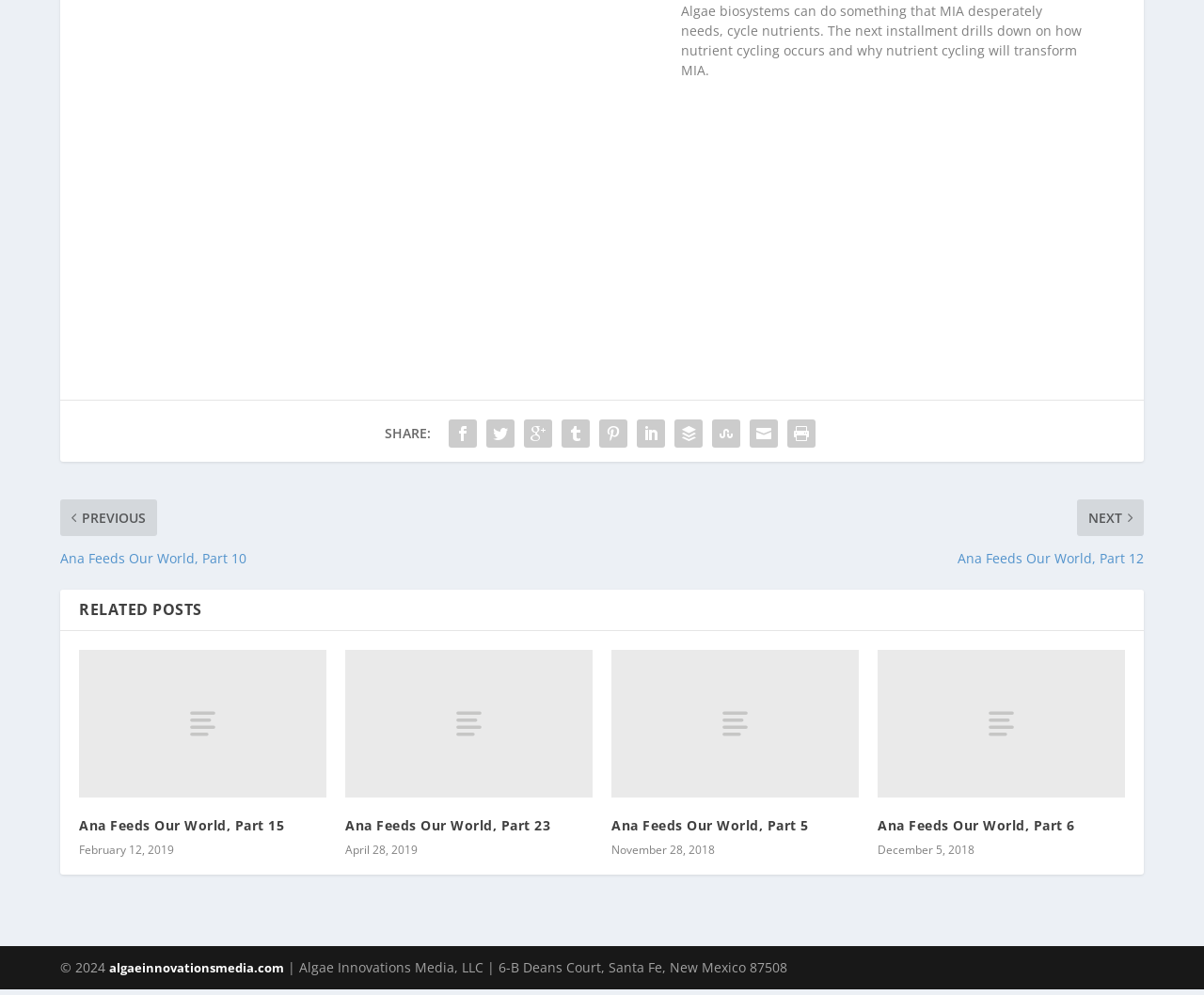What is the date of the second related post?
Please provide a single word or phrase based on the screenshot.

April 28, 2019